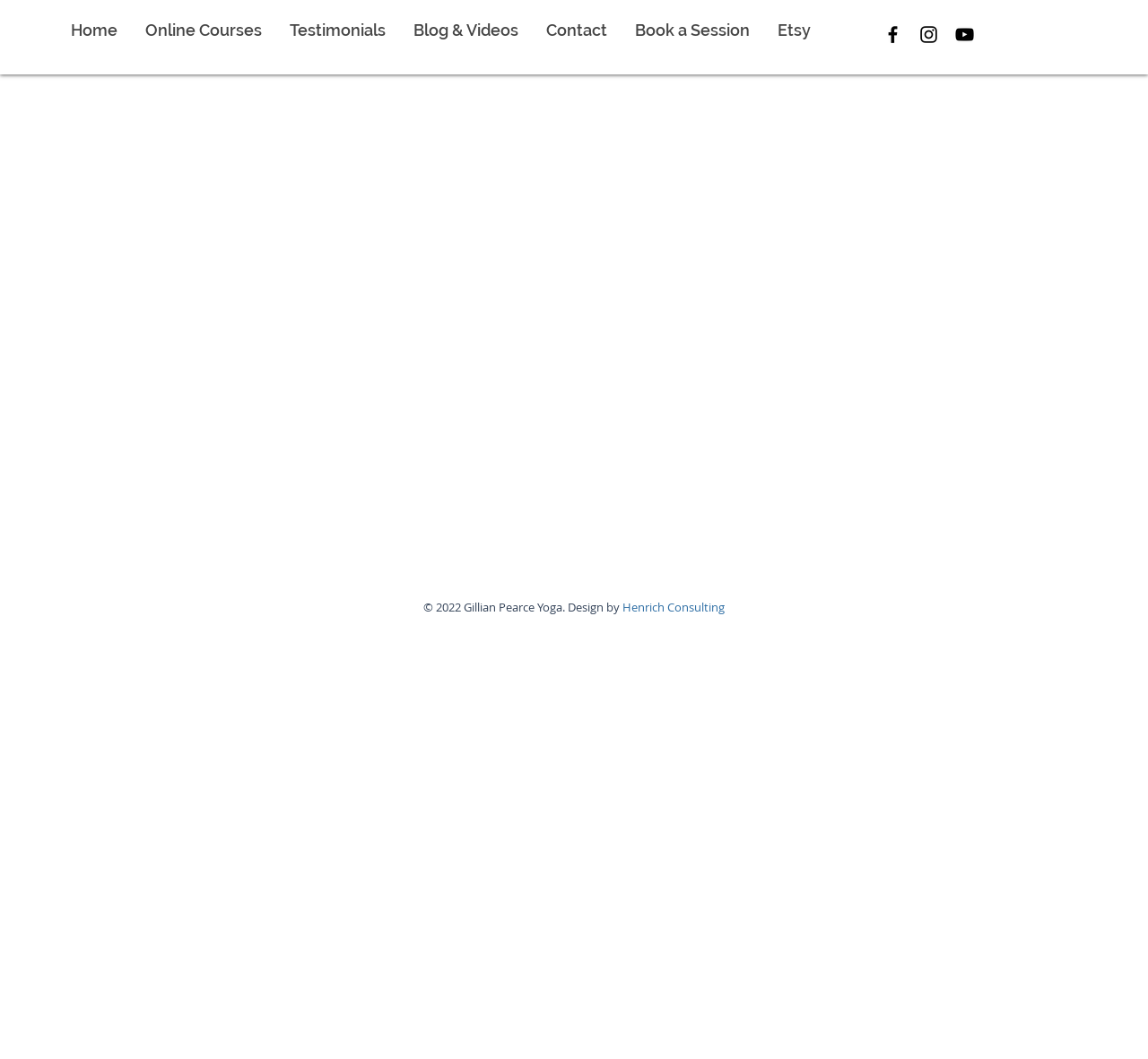Find the bounding box coordinates of the area to click in order to follow the instruction: "check testimonials".

[0.24, 0.018, 0.348, 0.039]